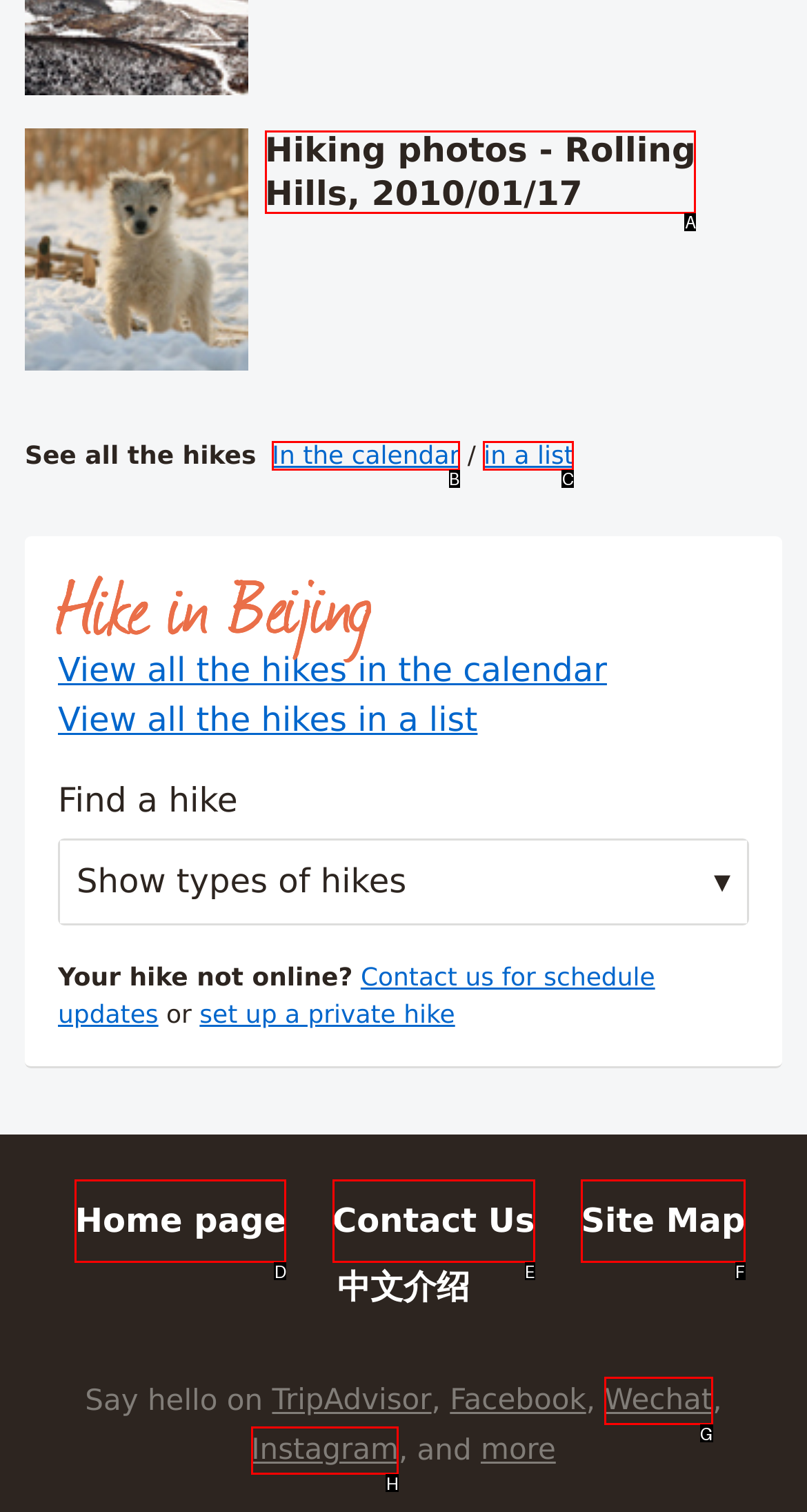Determine the appropriate lettered choice for the task: View all hikes in a list. Reply with the correct letter.

C